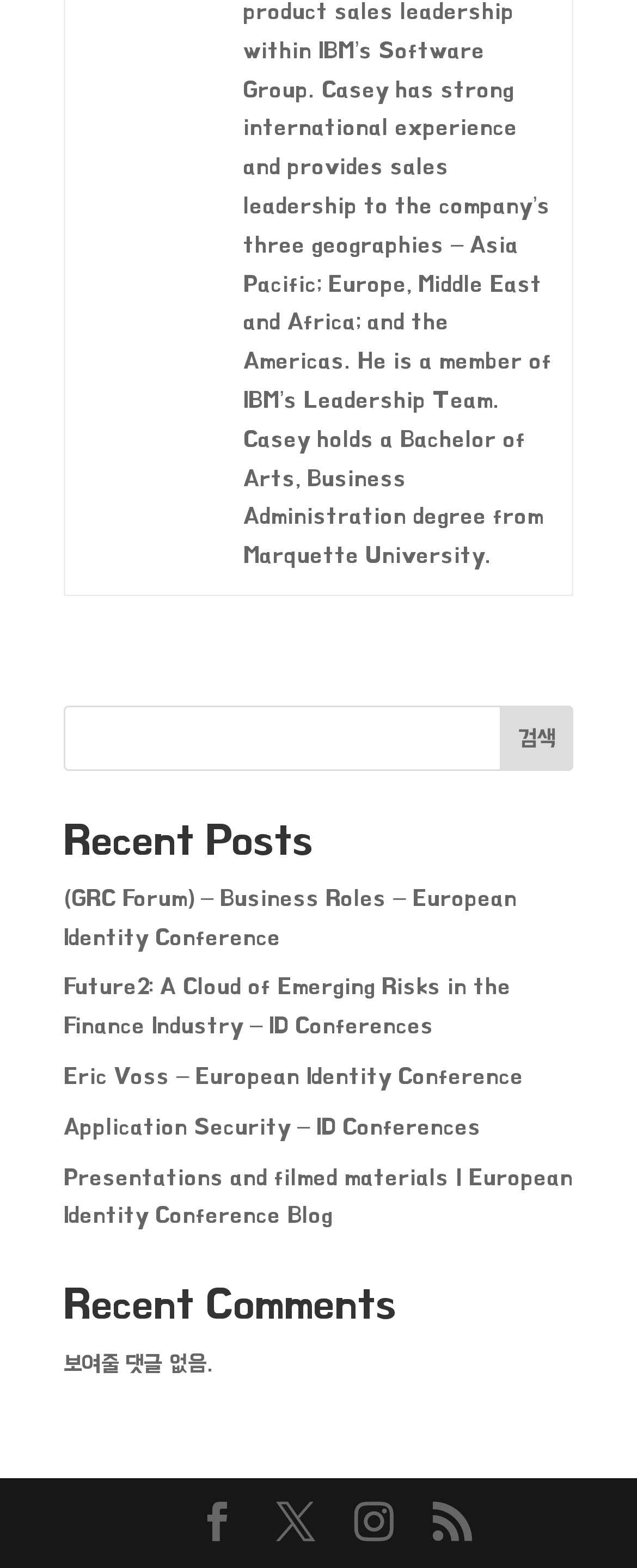Give the bounding box coordinates for the element described as: "parent_node: 검색 name="s"".

[0.1, 0.45, 0.9, 0.492]